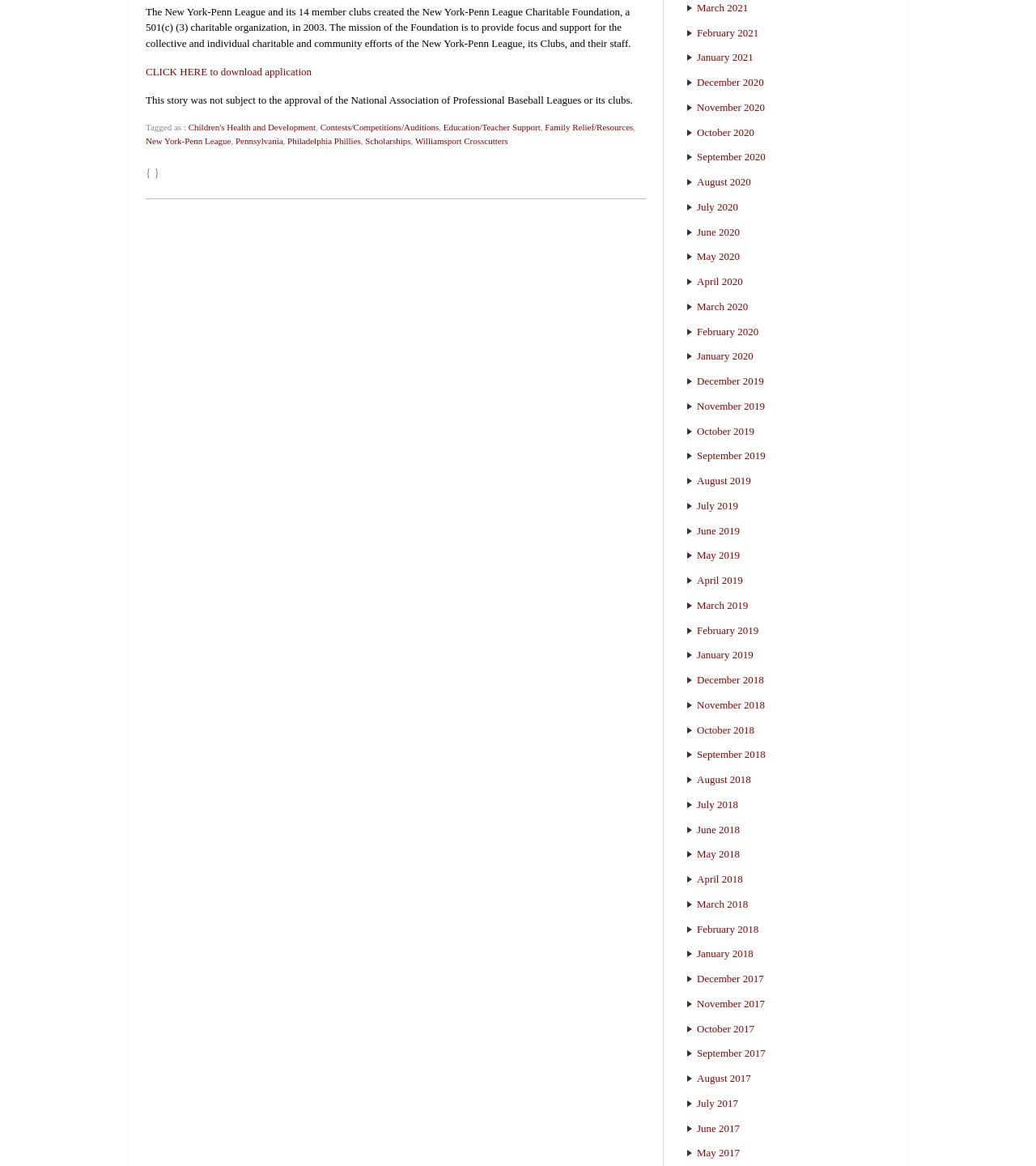Determine the bounding box coordinates of the area to click in order to meet this instruction: "view Children's Health and Development".

[0.182, 0.105, 0.305, 0.113]